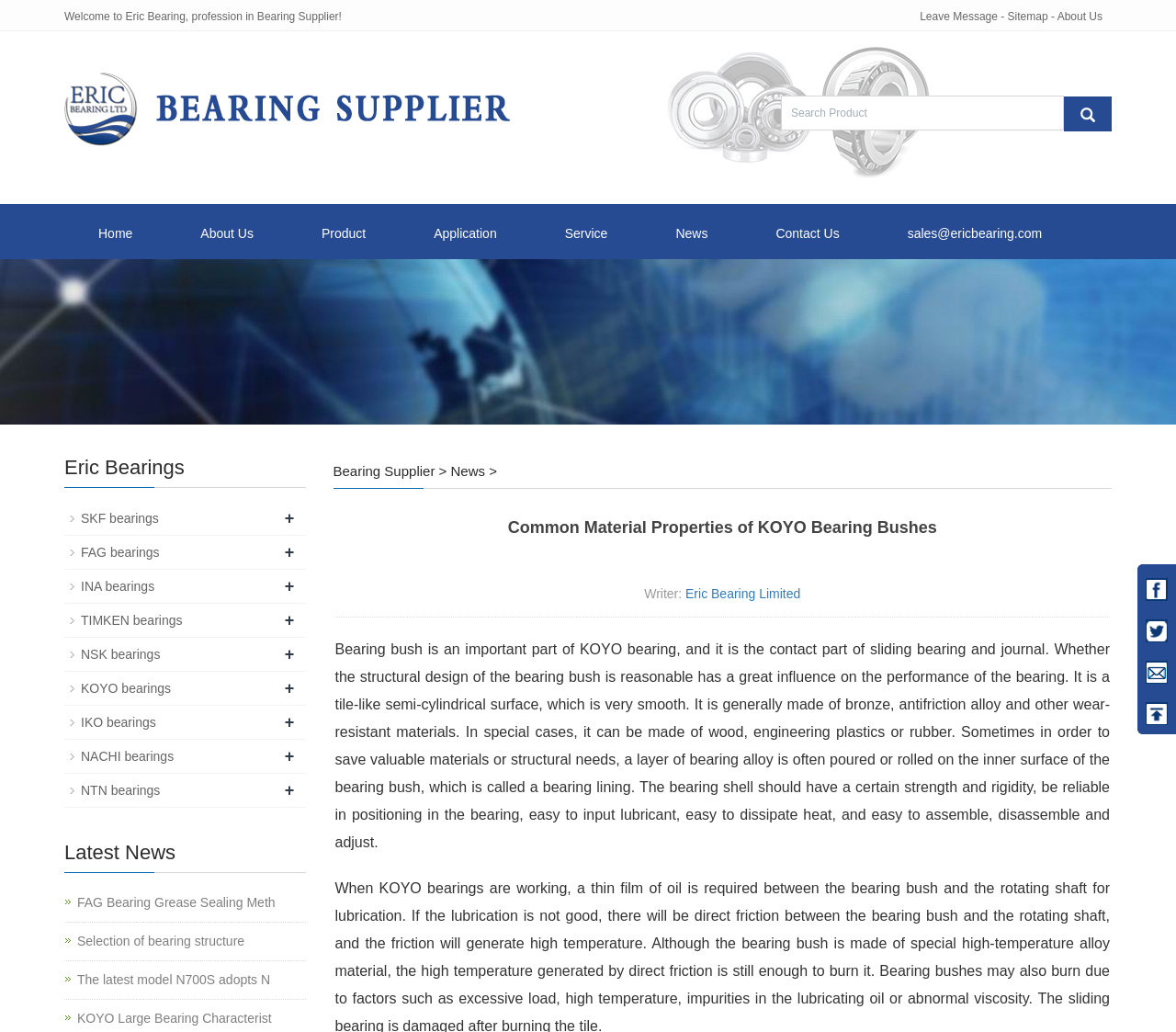Summarize the webpage comprehensively, mentioning all visible components.

This webpage is about bearing suppliers, specifically focusing on KOYO bearing bushes. At the top right corner, there are four small images with corresponding links. Below these images, there is a welcome message and a navigation menu with links to "Leave Message", "Sitemap", and "About Us". 

On the left side, there is a vertical menu with links to "Home", "About Us", "Product", "Application", "Service", "News", and "Contact Us". There is also an email address "sales@ericbearing.com" listed. 

The main content of the webpage is divided into two sections. The top section has a heading "Bearing Supplier > News >" and a subheading "Common Material Properties of KOYO Bearing Bushes". Below the subheading, there is a paragraph of text describing the importance of bearing bush design and its properties. 

The bottom section has two columns. The left column has a heading "Eric Bearings" and lists several types of bearings, including SKF, FAG, INA, TIMKEN, NSK, KOYO, IKO, NACHI, and NTN, each with a "+" symbol. The right column has a heading "Latest News" and lists four news articles with links, including "FAG Bearing Grease Sealing Method", "Selection of bearing structure", "The latest model N700S adopts N", and "KOYO Large Bearing Characteristics".